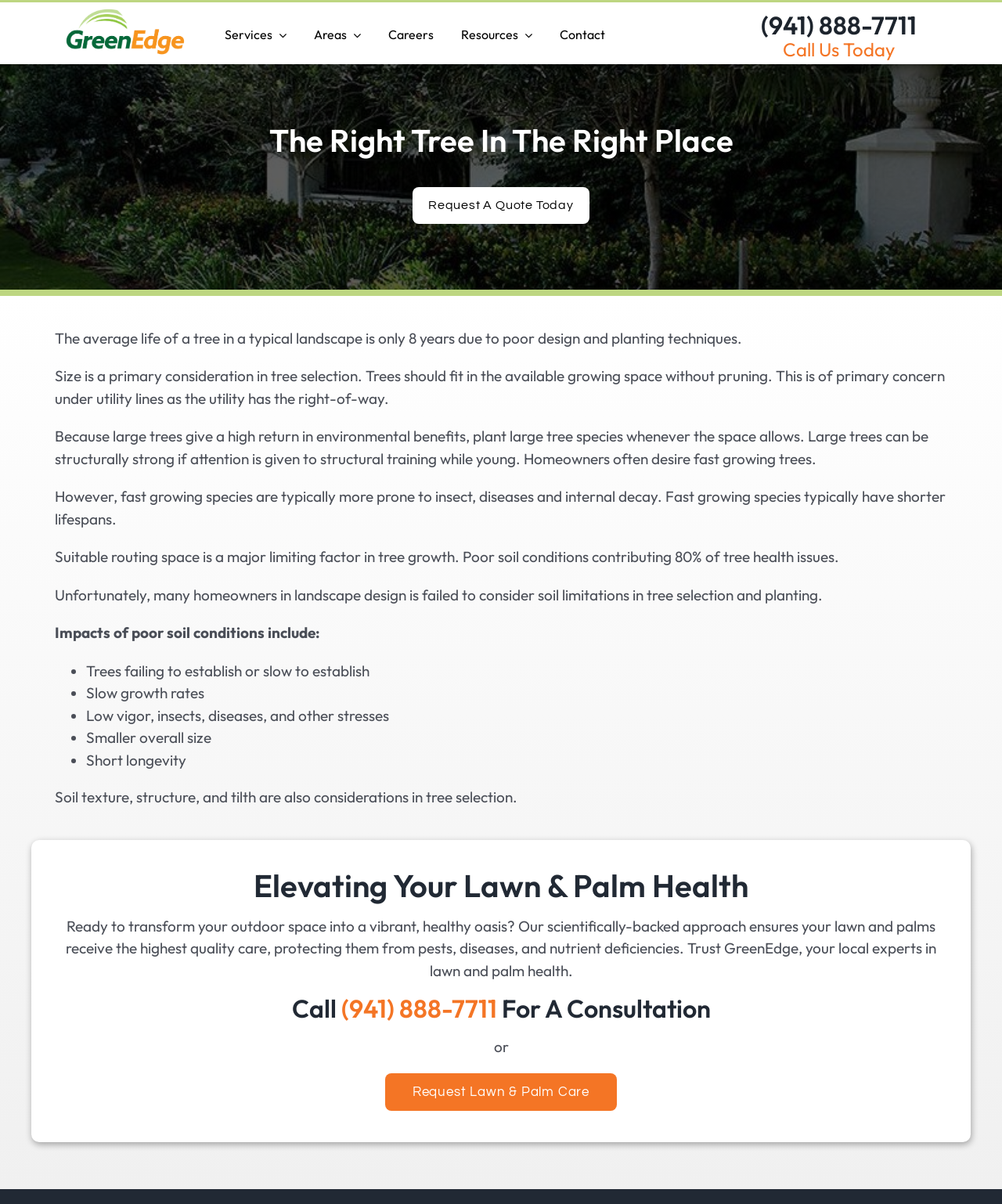Please locate and retrieve the main header text of the webpage.

The Right Tree In The Right Place